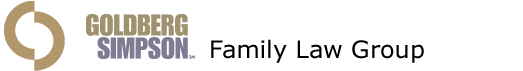What is the color of 'SIMON' in the logo?
Answer the question based on the image using a single word or a brief phrase.

Deep purple